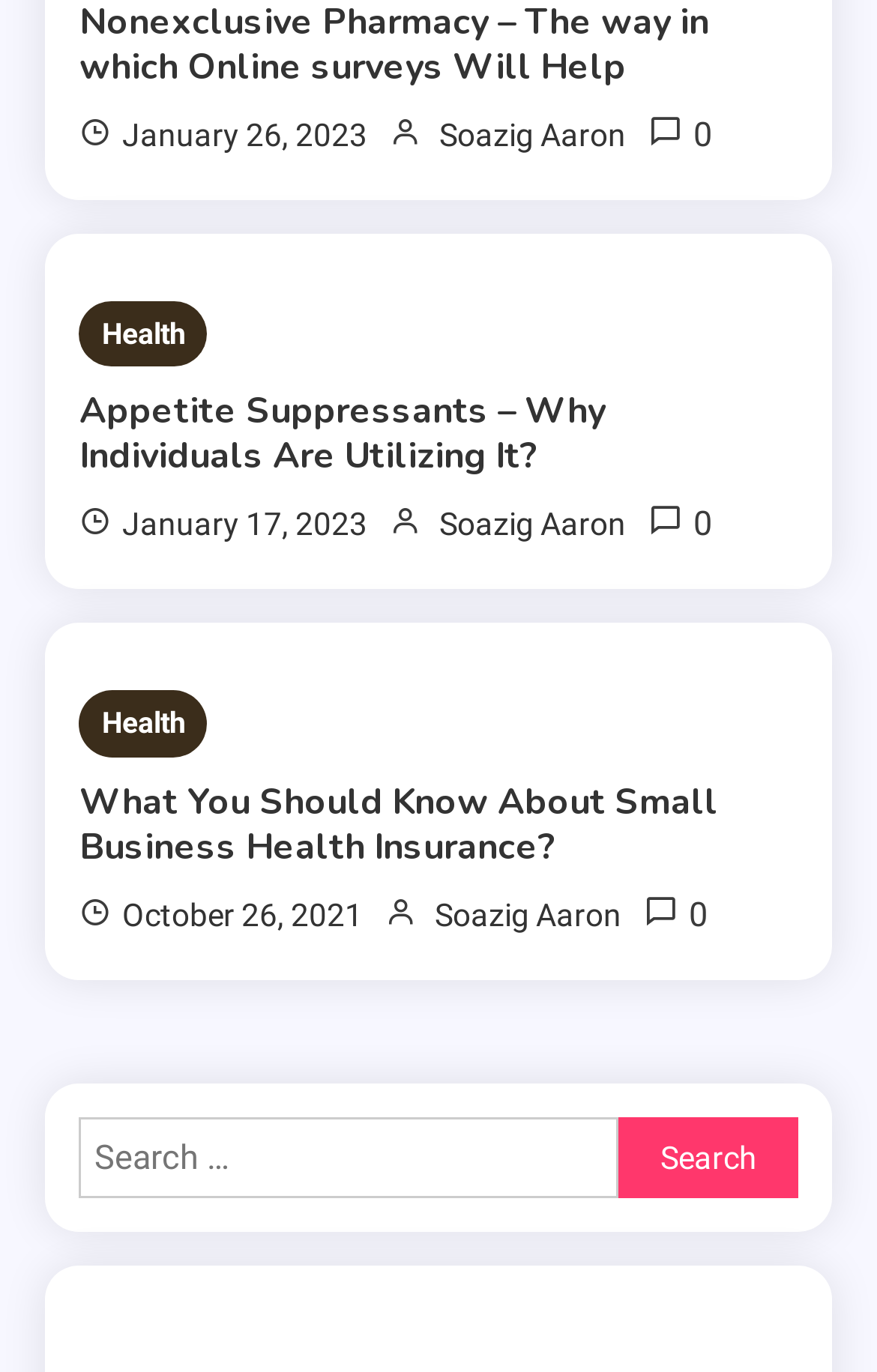Please provide a one-word or phrase answer to the question: 
What is the purpose of the search box?

Search for articles